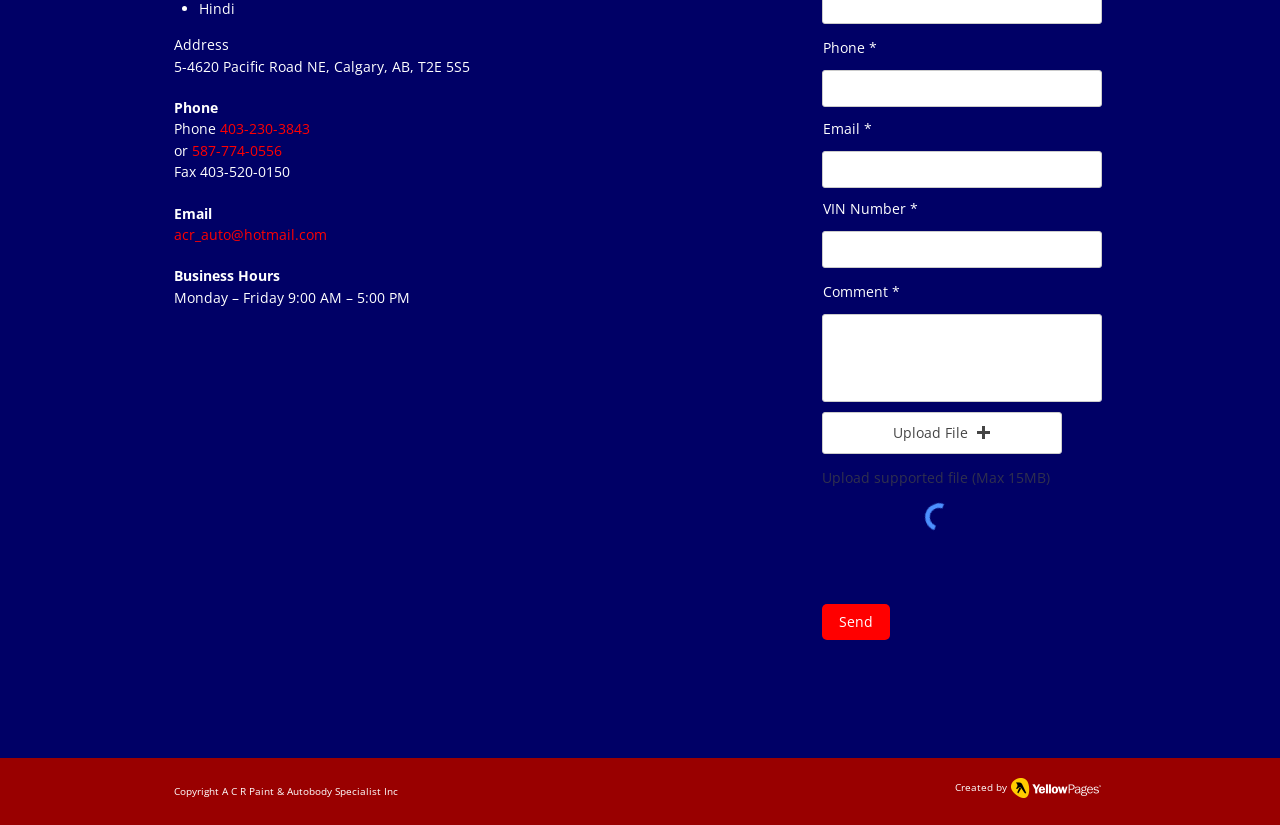Determine the bounding box coordinates for the UI element matching this description: "Send".

[0.642, 0.732, 0.695, 0.776]